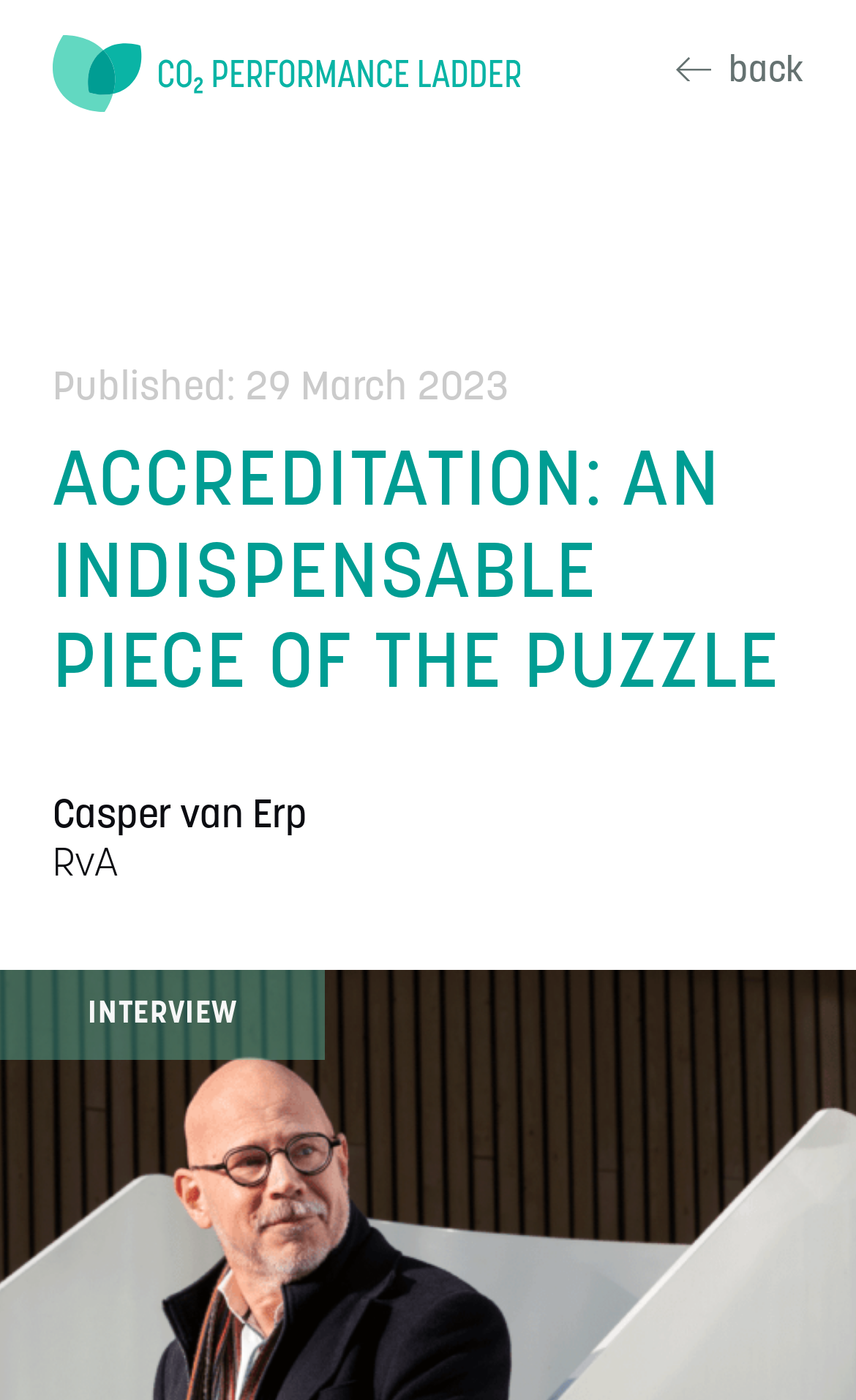Please study the image and answer the question comprehensively:
Who is the author of the article?

I found the author's name by looking at the text 'Casper van Erp' which is located below the main heading and above the text 'RvA'.